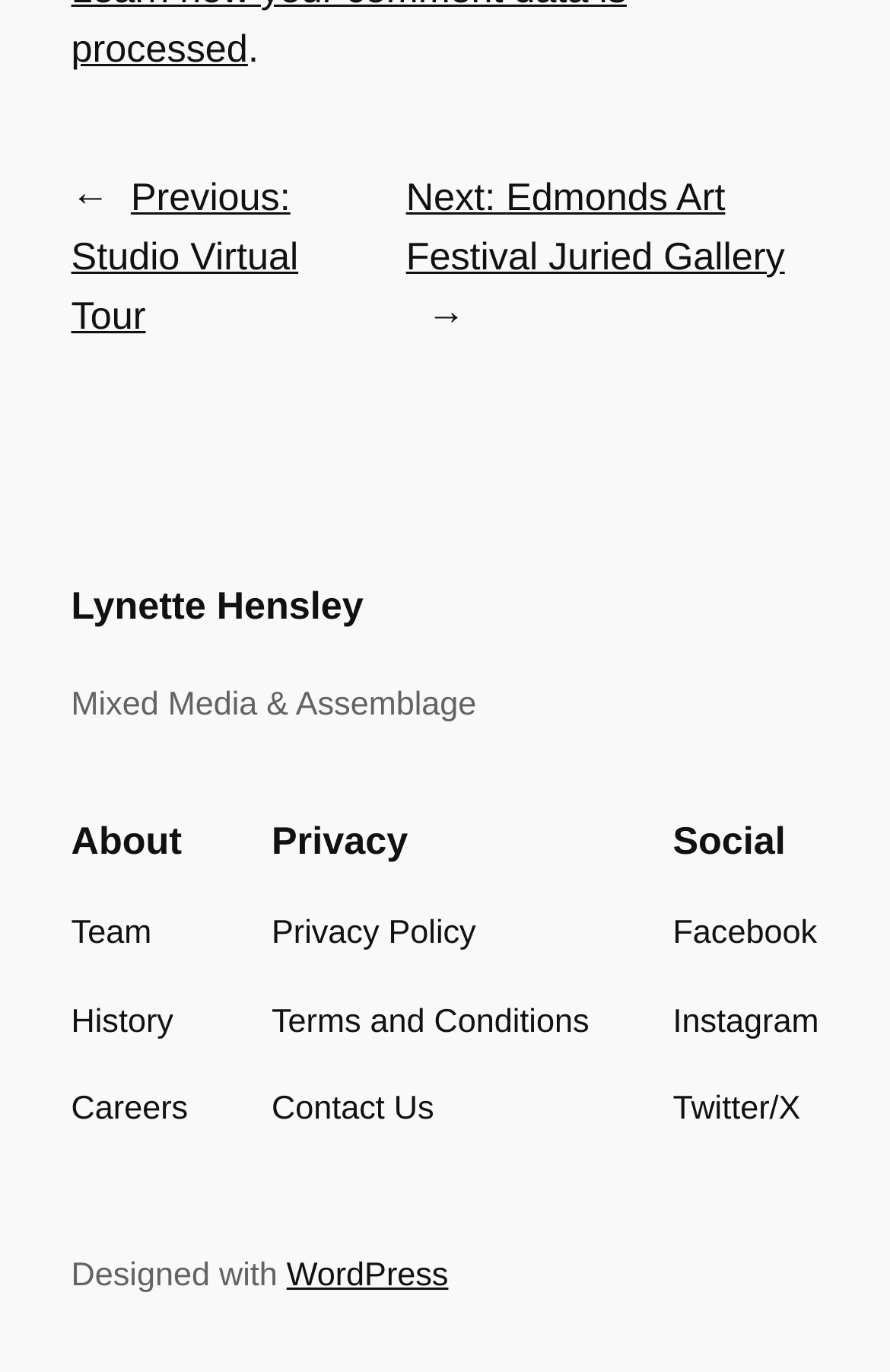What is the name of the artist?
Answer the question with a detailed explanation, including all necessary information.

The name of the artist can be found in the link element with the text 'Lynette Hensley' located at the top of the webpage, which suggests that the webpage is about the artist's work or profile.